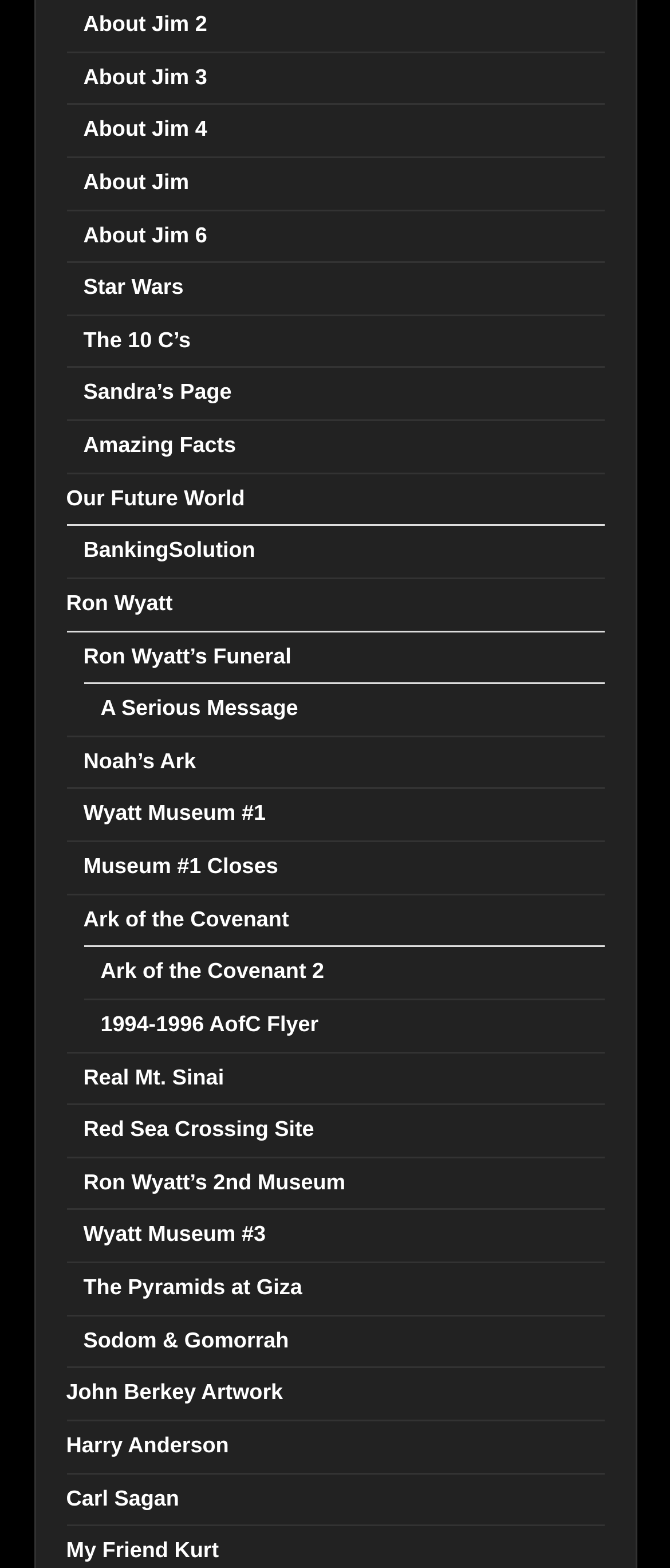Please determine the bounding box coordinates of the element to click in order to execute the following instruction: "learn about Noah's Ark". The coordinates should be four float numbers between 0 and 1, specified as [left, top, right, bottom].

[0.124, 0.478, 0.292, 0.493]